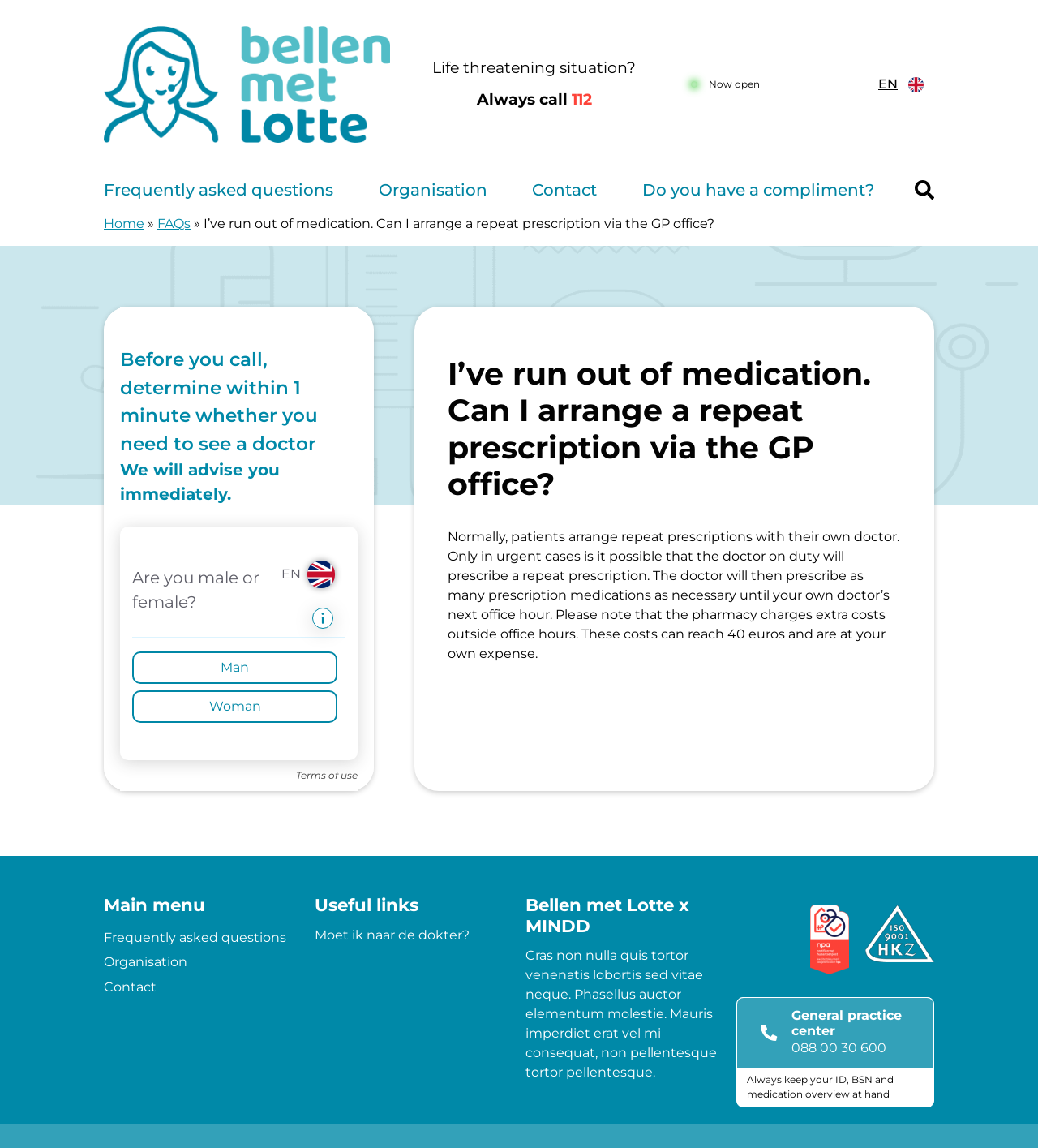Please provide a detailed answer to the question below based on the screenshot: 
What is the warning about pharmacy costs?

The warning is located in the main content section of the webpage, and it states that the pharmacy charges extra costs outside office hours. These costs can reach 40 euros and are at the user's own expense. This warning is likely intended to inform users about the potential additional costs they may incur.